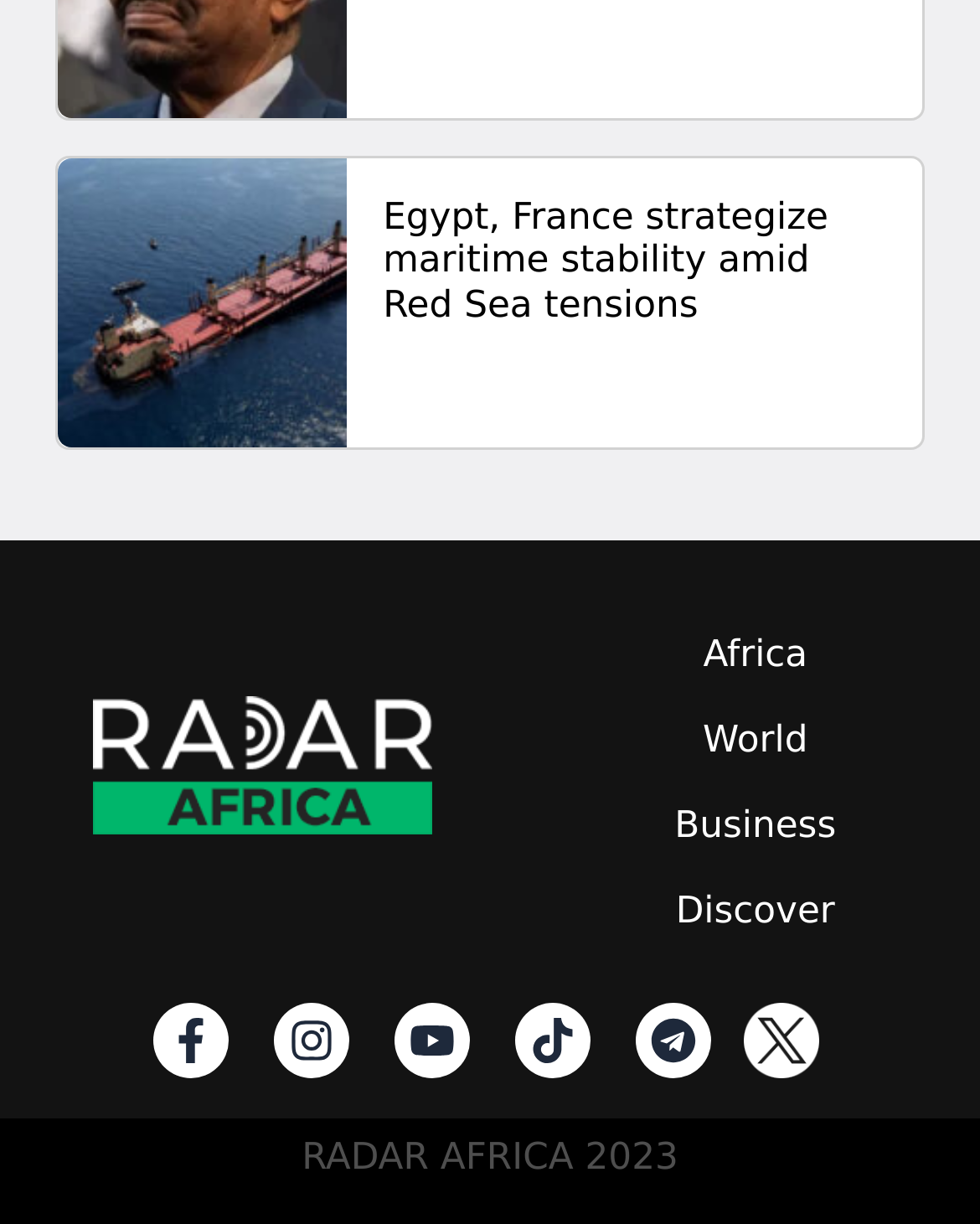Provide the bounding box coordinates of the area you need to click to execute the following instruction: "Follow on Facebook".

[0.156, 0.819, 0.233, 0.88]